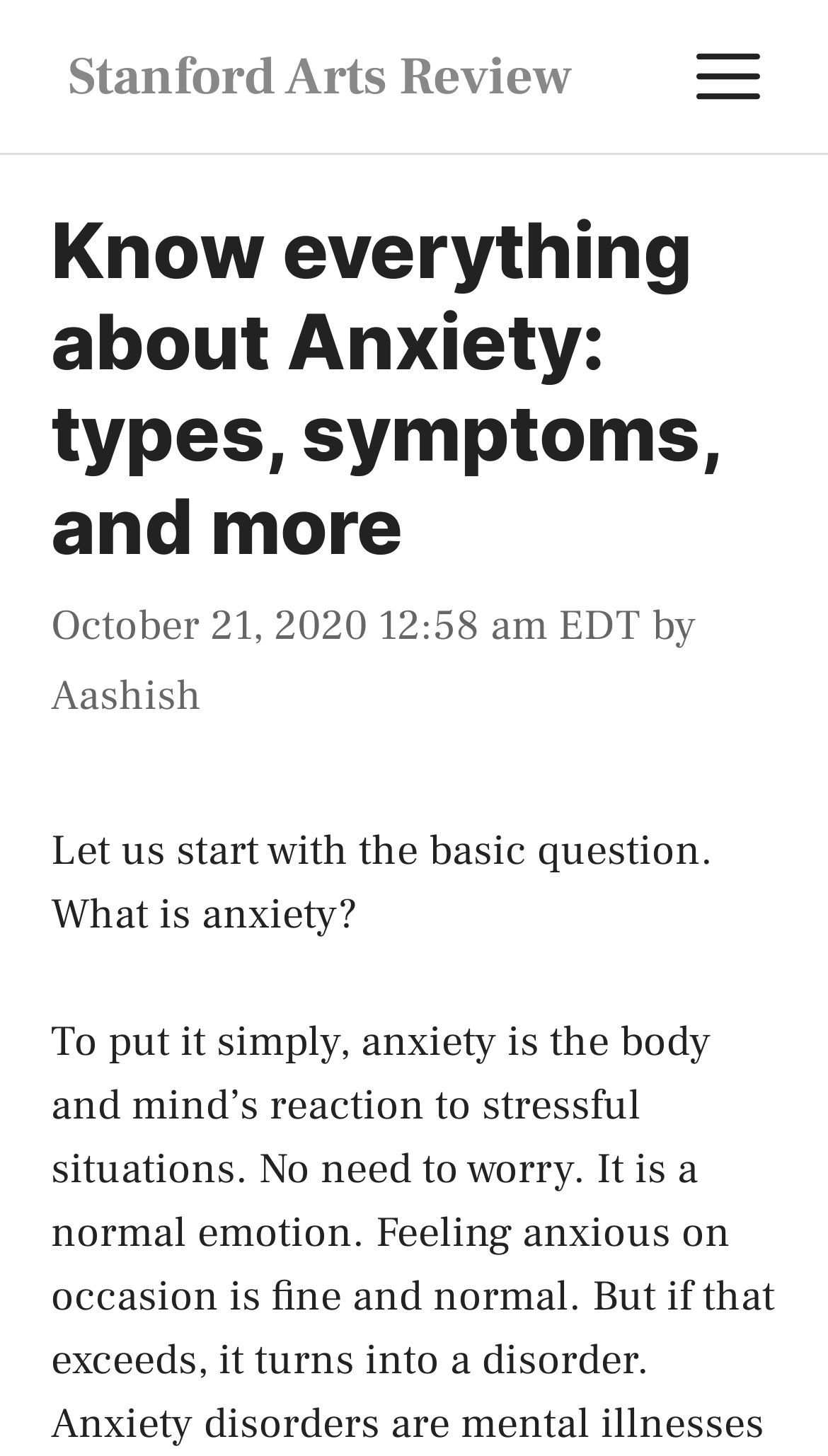Reply to the question with a single word or phrase:
What is the first question asked in the article?

What is anxiety?